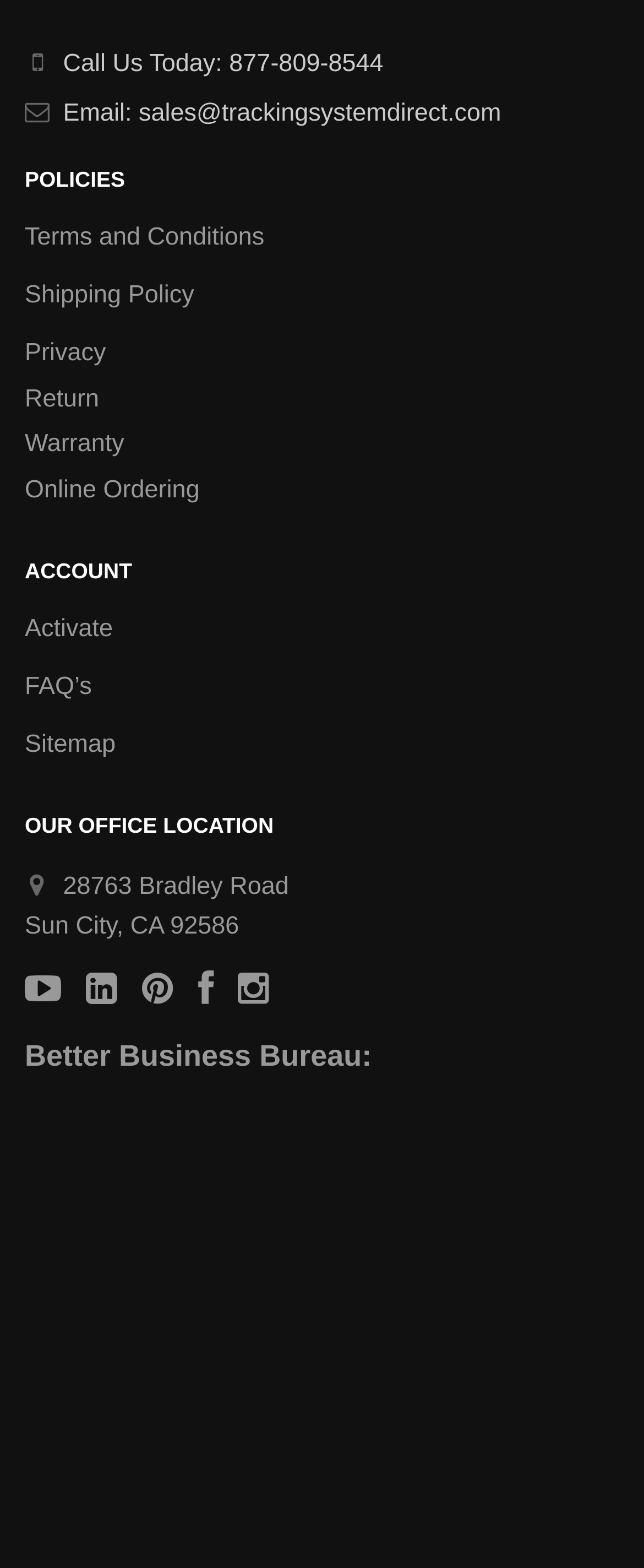Based on the image, please elaborate on the answer to the following question:
What is the name of the business accreditation?

The business accreditation is listed at the bottom of the webpage, with a heading that says 'Better Business Bureau:' and a link element that says 'Better Business Bureau'.